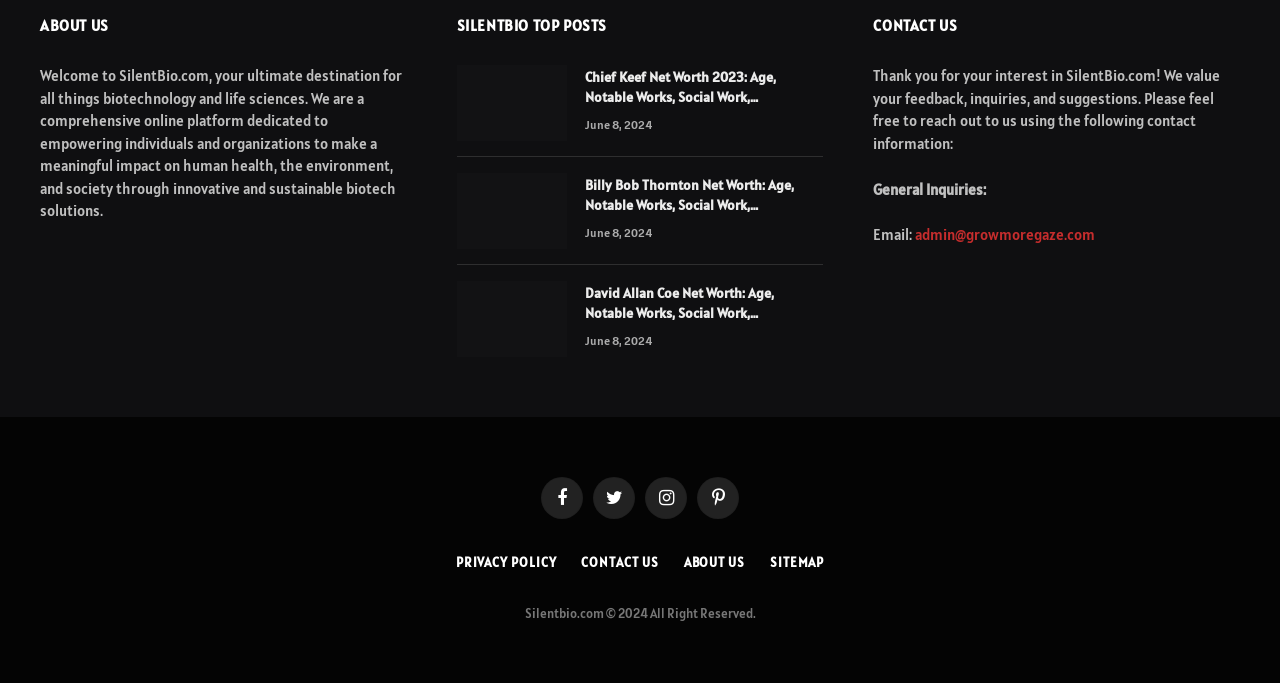Give the bounding box coordinates for the element described as: "Privacy Policy".

[0.356, 0.812, 0.435, 0.837]